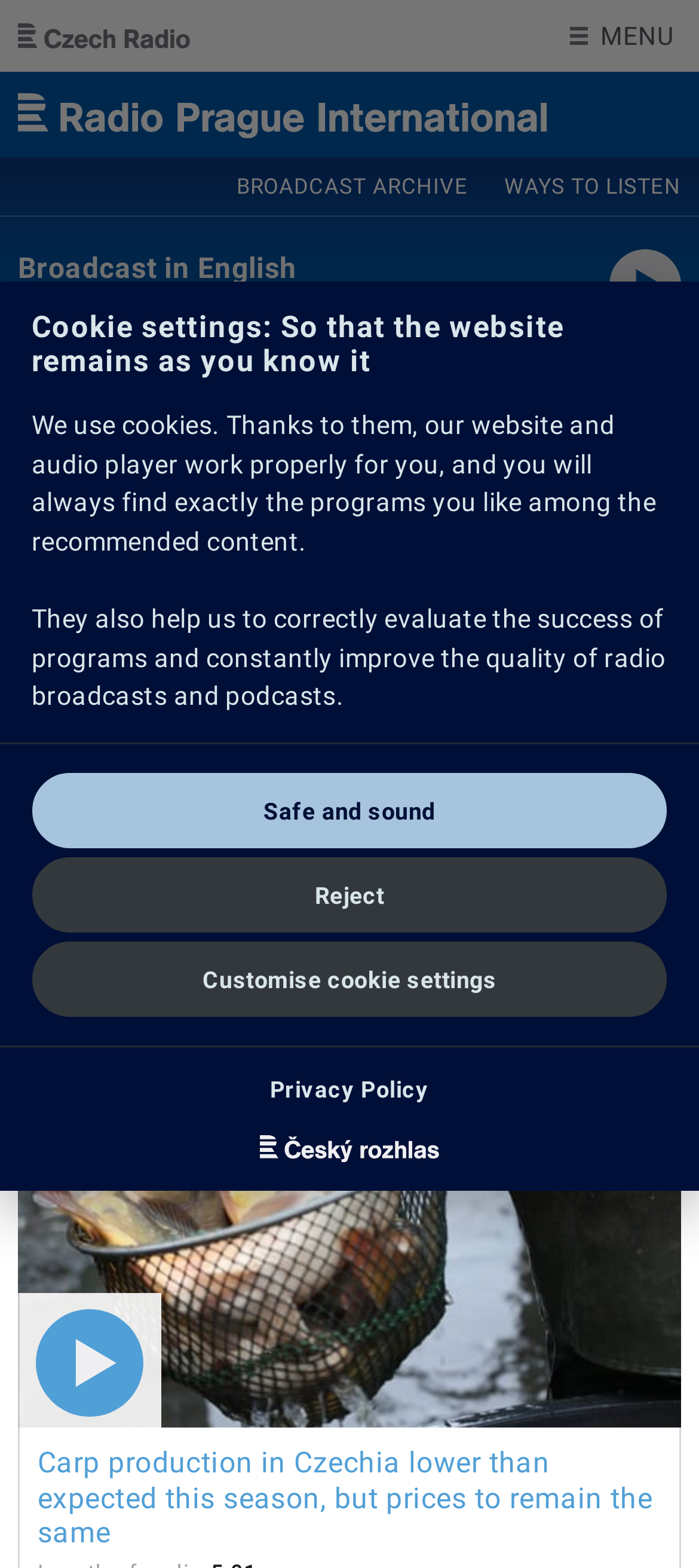Determine the bounding box coordinates for the region that must be clicked to execute the following instruction: "Check the address in Florence".

None